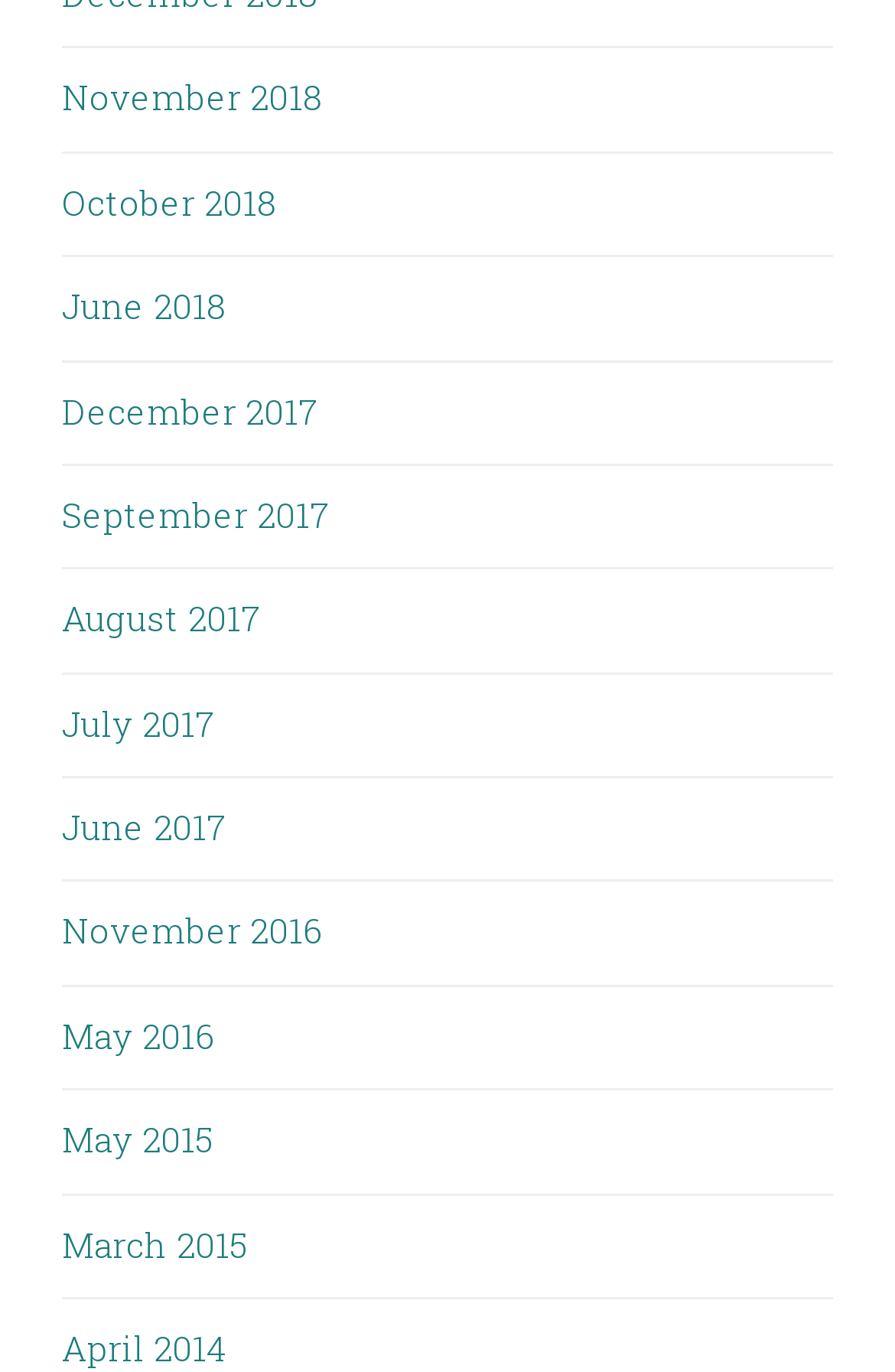Please specify the bounding box coordinates for the clickable region that will help you carry out the instruction: "view December 2017".

[0.069, 0.282, 0.354, 0.315]